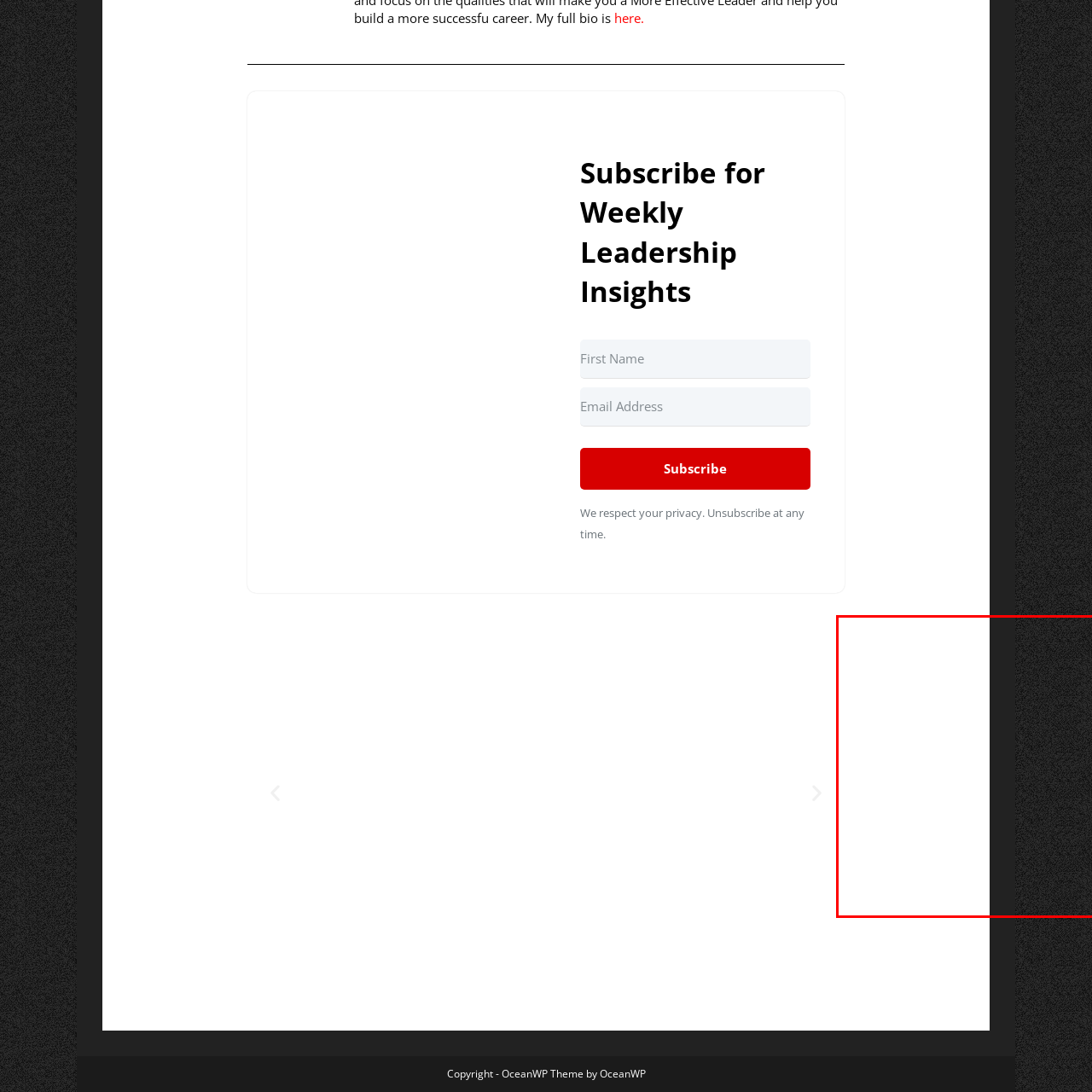Look at the image enclosed within the red outline and answer the question with a single word or phrase:
How many sections does the artwork have?

Two